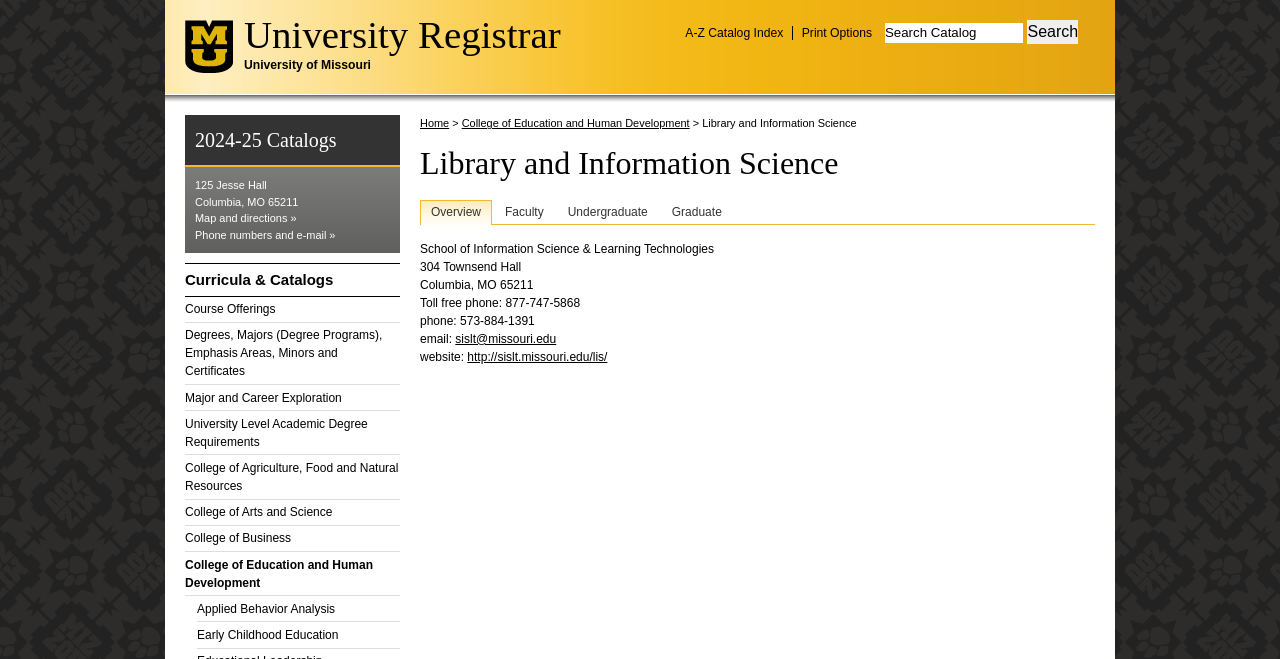Show the bounding box coordinates of the region that should be clicked to follow the instruction: "Search the catalog."

[0.803, 0.03, 0.842, 0.067]